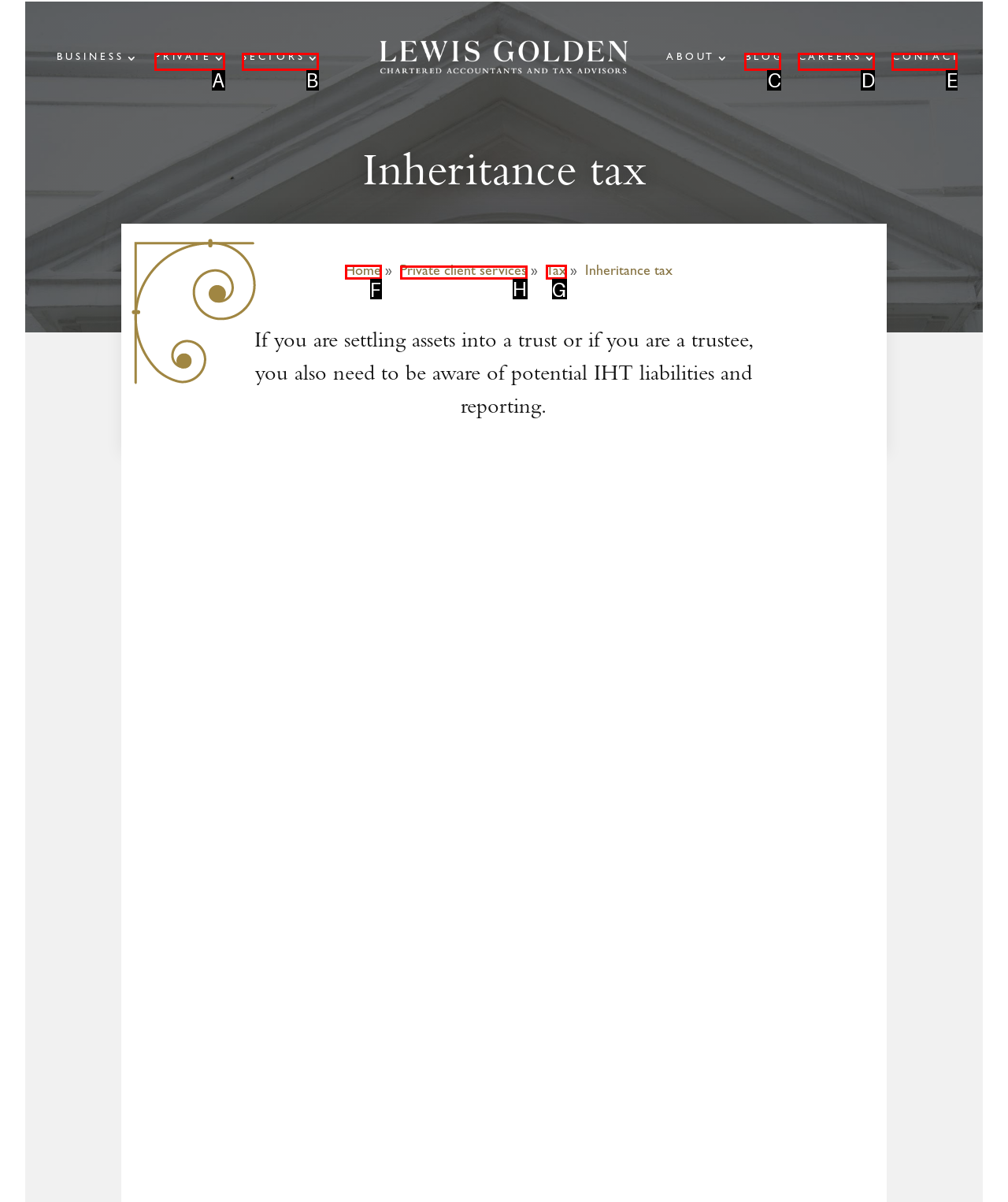Pick the option that should be clicked to perform the following task: View University News
Answer with the letter of the selected option from the available choices.

None